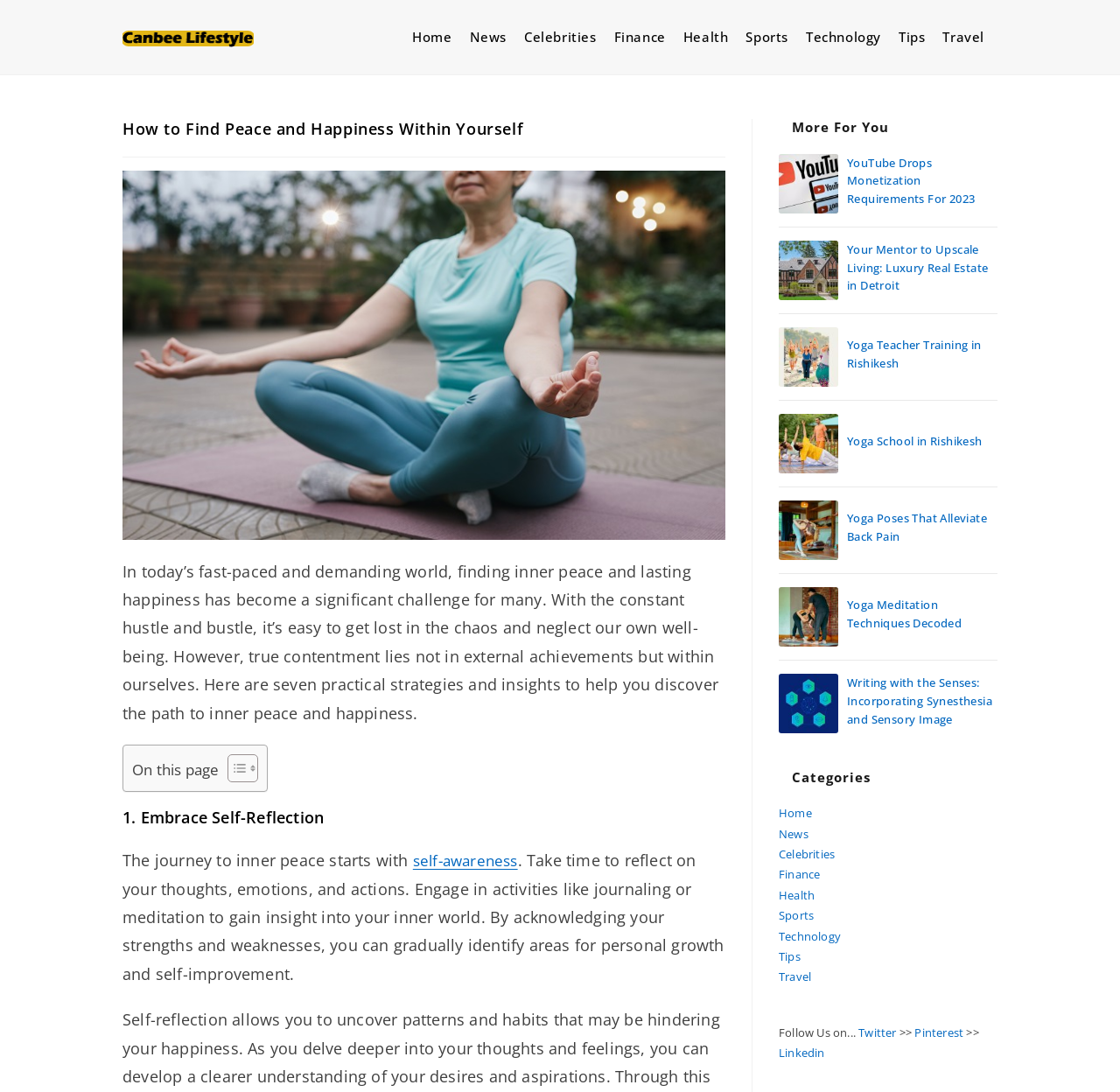Given the following UI element description: "Travel", find the bounding box coordinates in the webpage screenshot.

[0.695, 0.887, 0.724, 0.902]